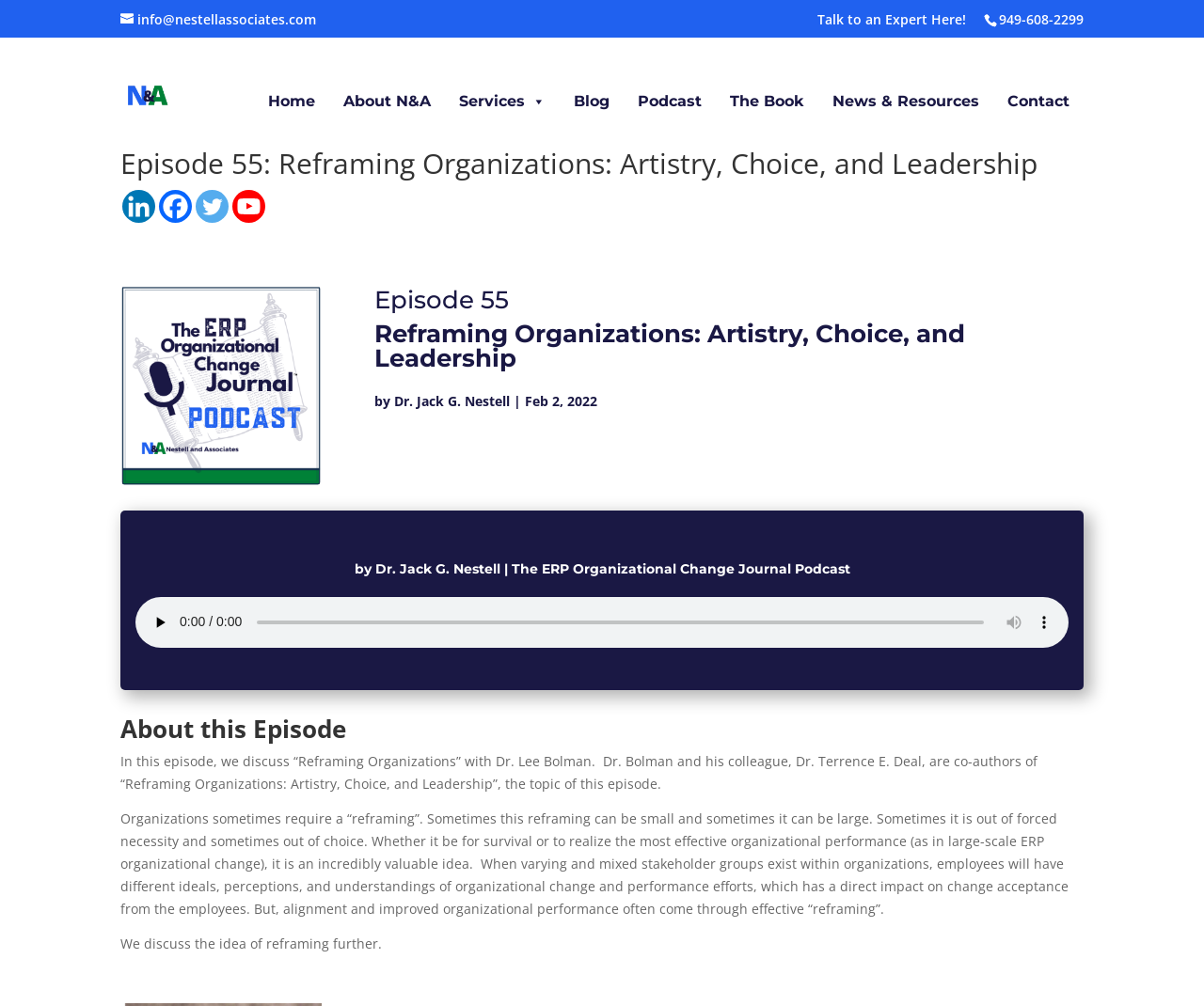Identify the bounding box of the UI component described as: "aria-label="twitter" title="twitter"".

None